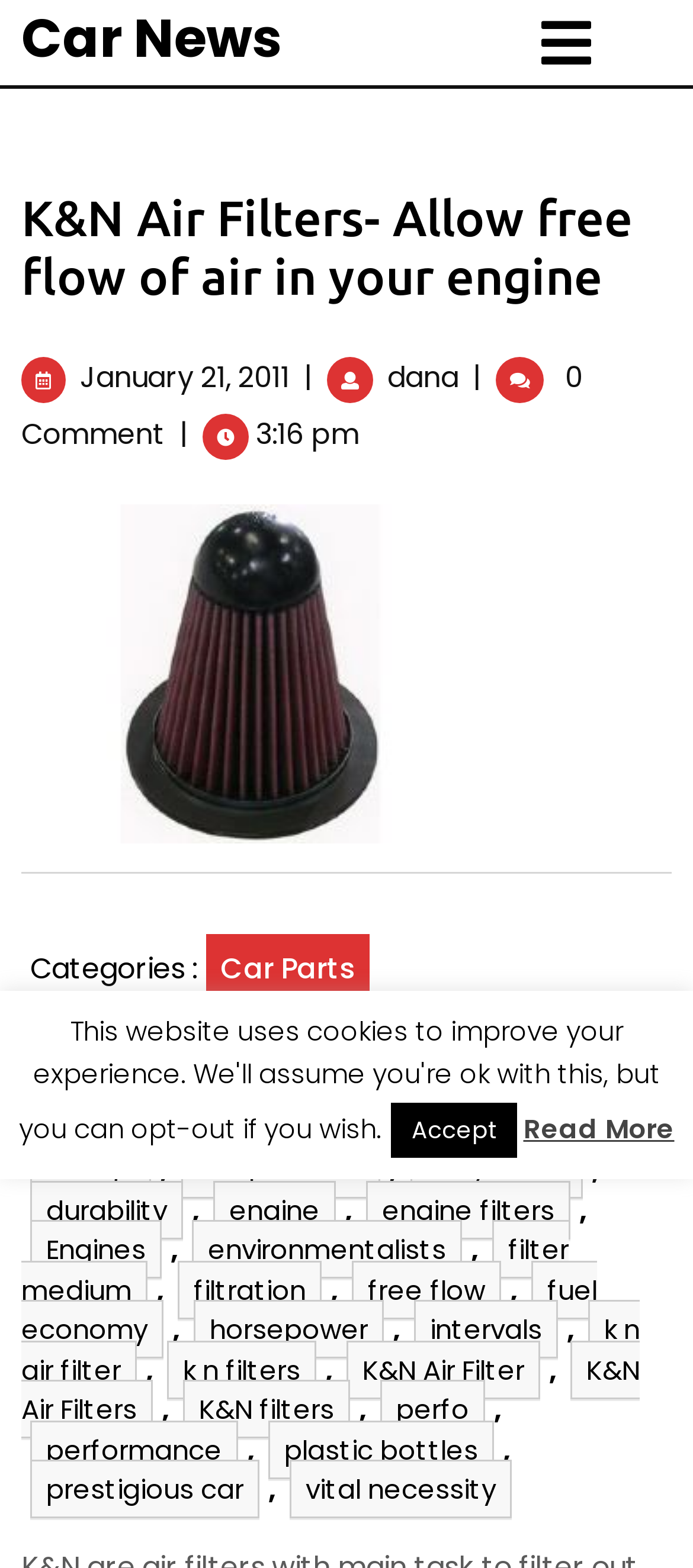Please pinpoint the bounding box coordinates for the region I should click to adhere to this instruction: "Click on the 'Car News' link".

[0.031, 0.001, 0.408, 0.049]